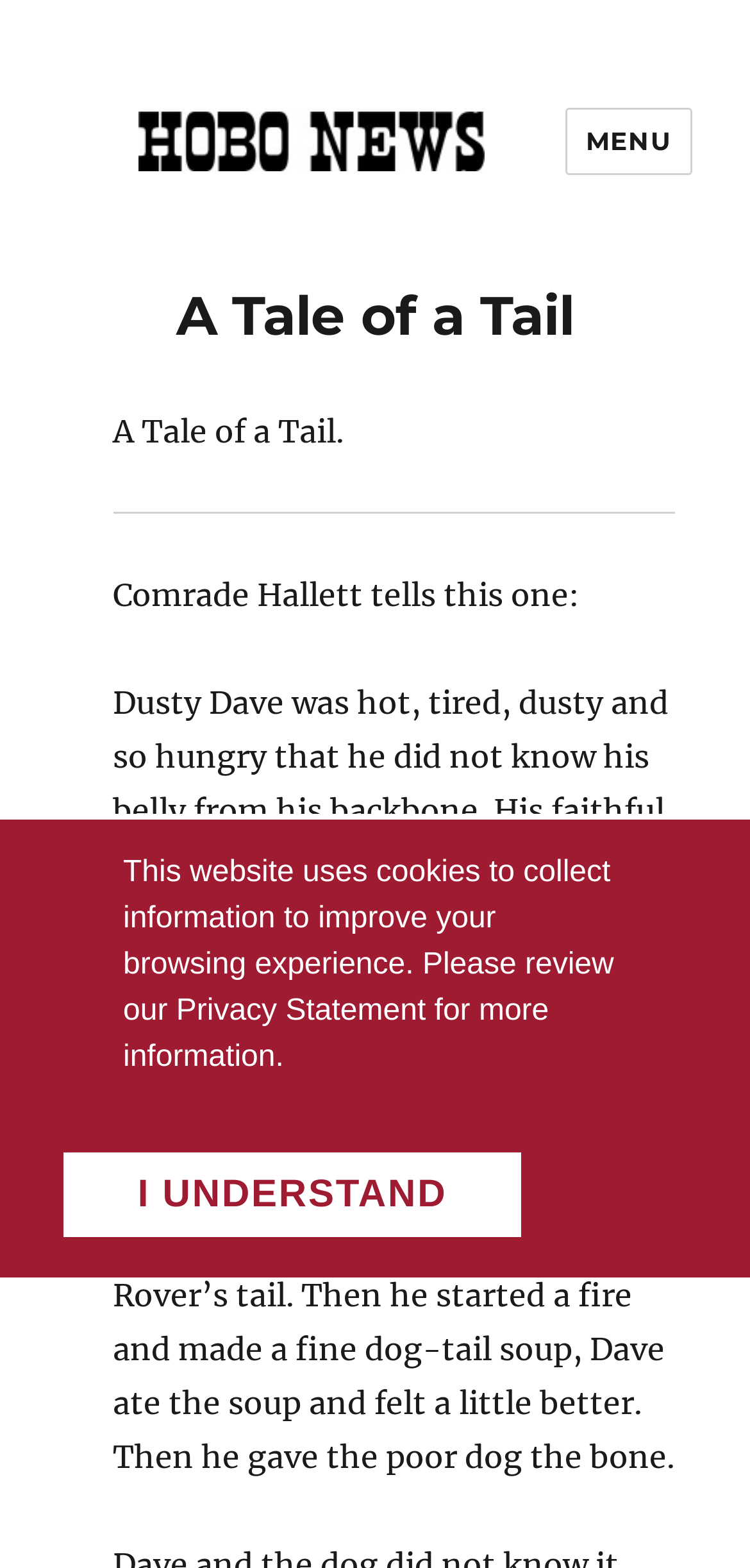Provide your answer to the question using just one word or phrase: What did Dusty Dave use to make a fine soup?

Dog-tail